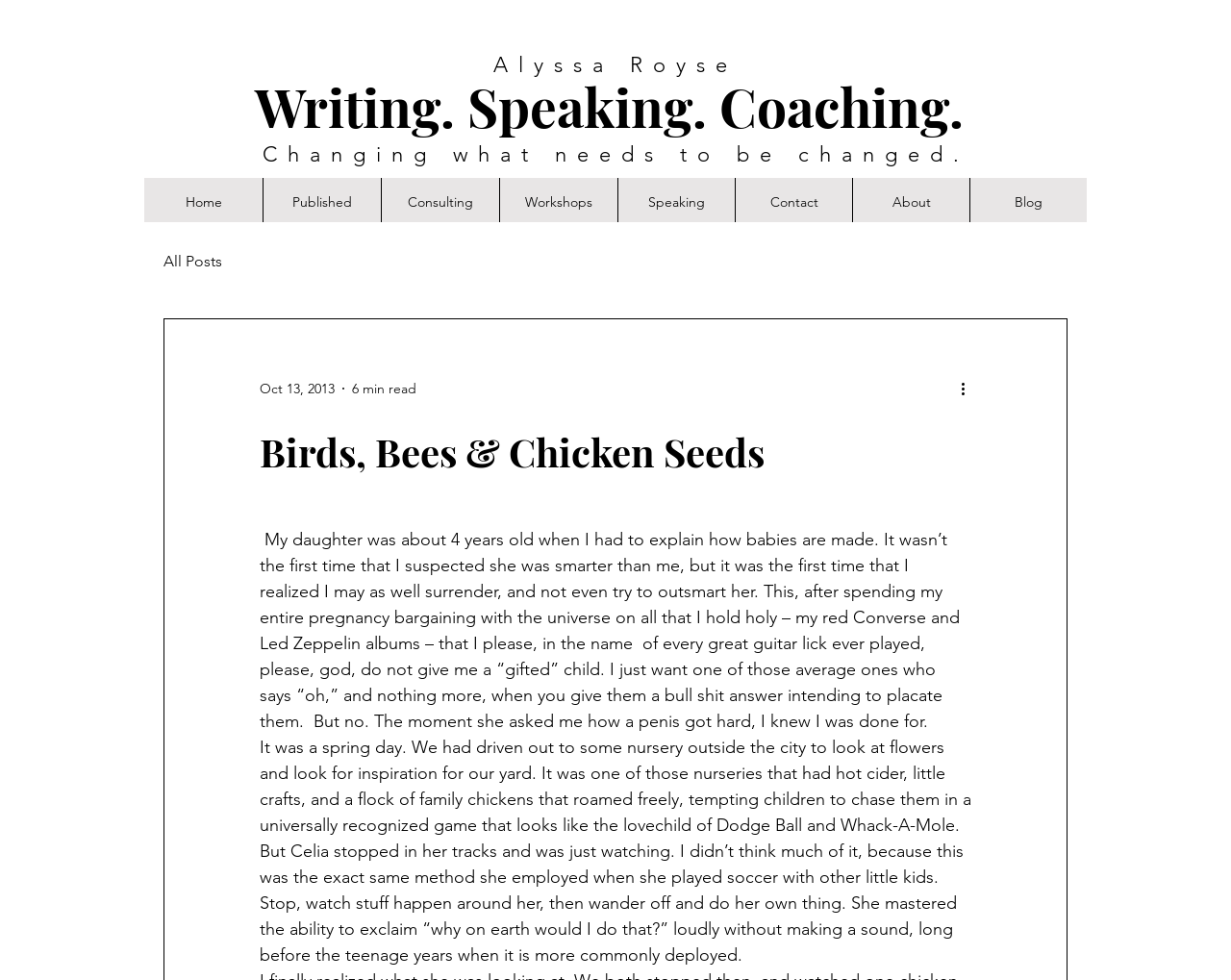Please identify the bounding box coordinates of where to click in order to follow the instruction: "Click on the 'All Posts' link".

[0.133, 0.257, 0.18, 0.275]